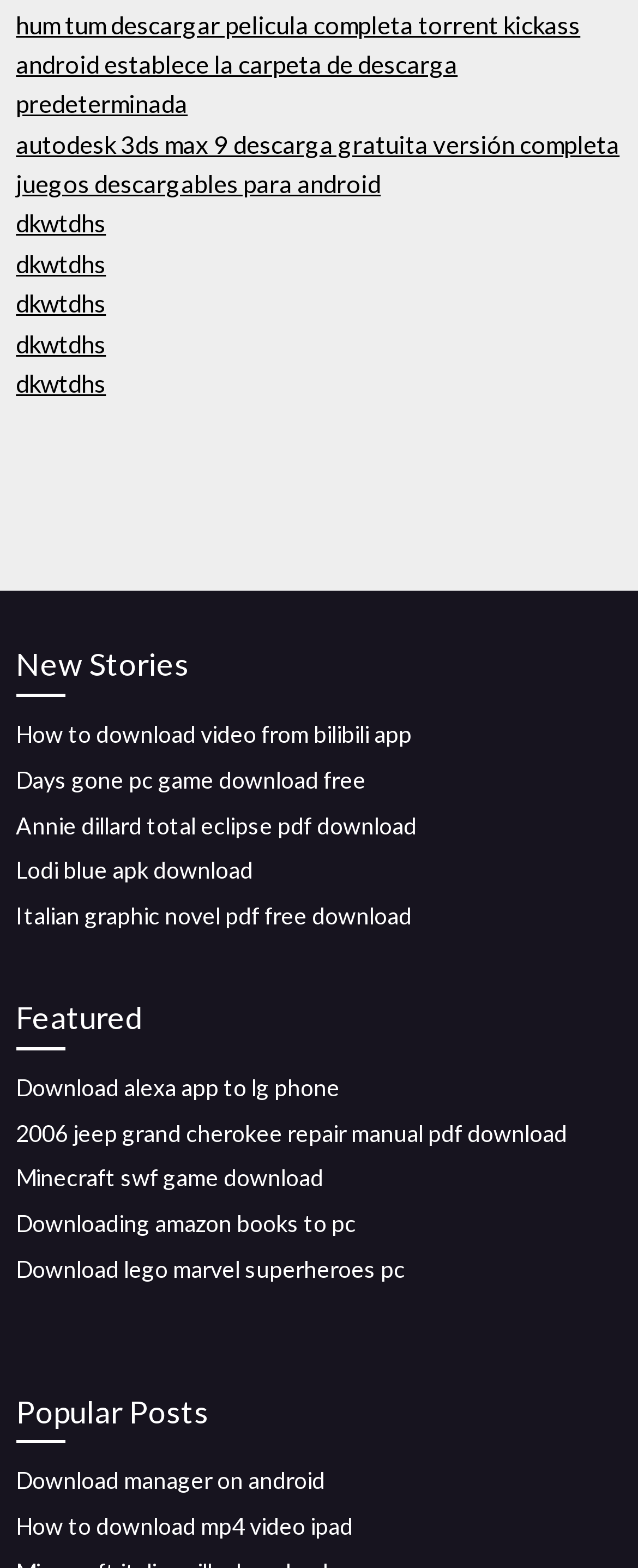Locate the bounding box coordinates of the element I should click to achieve the following instruction: "download hum tum pelicula completa torrent".

[0.025, 0.006, 0.91, 0.025]